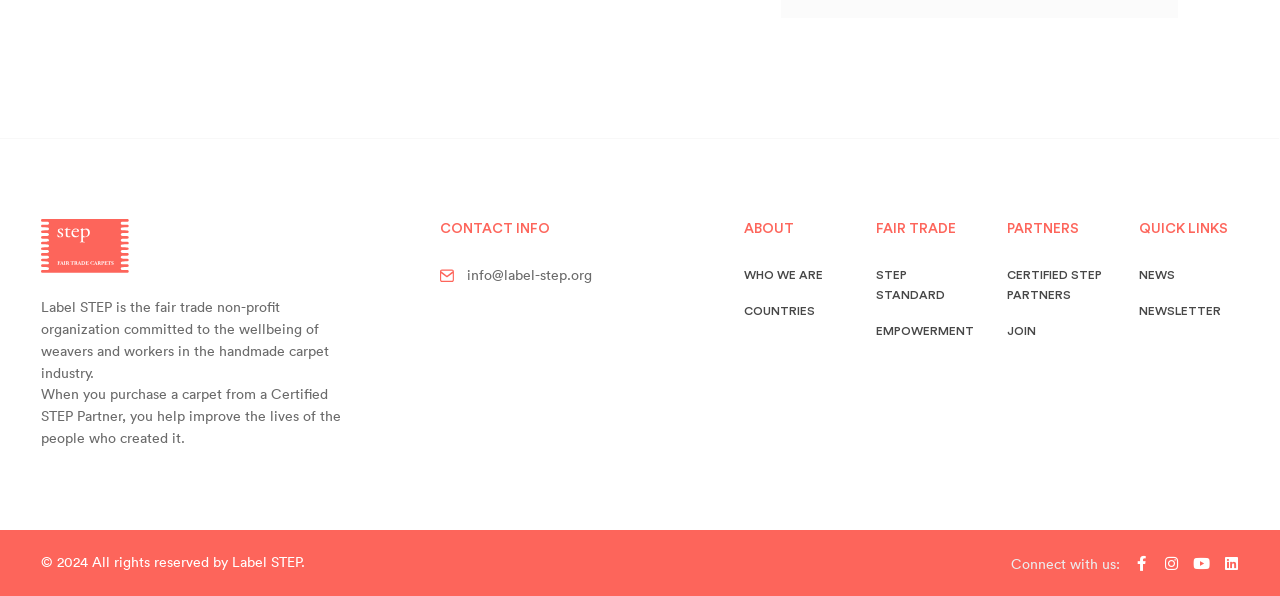Answer this question using a single word or a brief phrase:
What is the organization's email address?

info@label-step.org